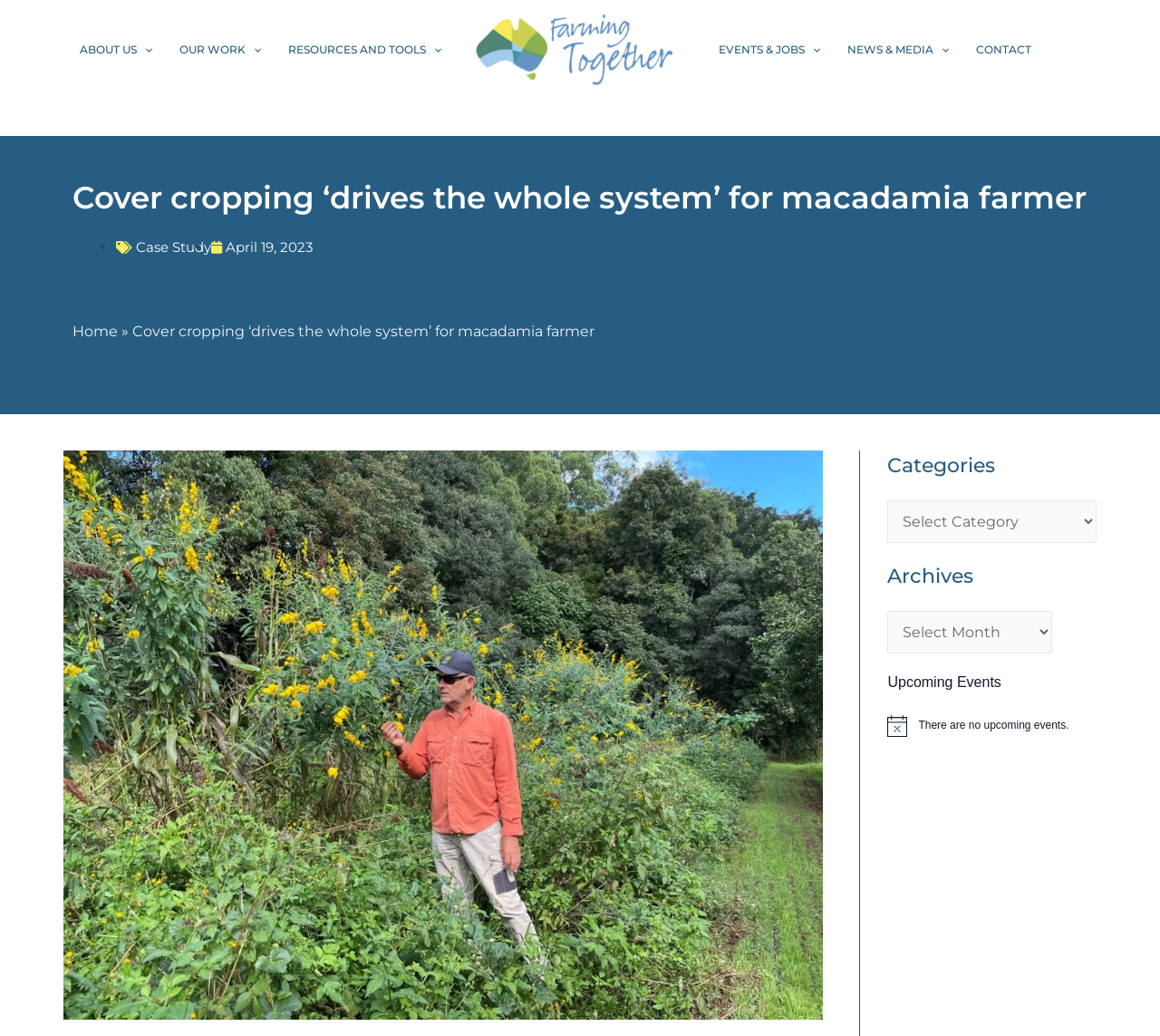Analyze and describe the webpage in a detailed narrative.

The webpage is about a macadamia farmer, Ross Arnett, who has been on a regenerative journey for over 13 years. The page is divided into several sections. At the top, there is a navigation menu with five main links: "ABOUT US", "OUR WORK", "RESOURCES AND TOOLS", "EVENTS & JOBS", and "NEWS & MEDIA", each with a menu toggle icon. Below the navigation menu, there is a logo of "Farming Together" on the left and another navigation menu on the right with links to "EVENTS & JOBS", "NEWS & MEDIA", and "CONTACT".

The main content of the page starts with a heading that reads "Cover cropping ‘drives the whole system’ for macadamia farmer". Below the heading, there is a list with two items: "Case Study" and "April 19, 2023", which is a date. To the right of the list, there is a link to "Home" with an arrow symbol pointing to the right.

Below the list, there is a large image of a man wearing an orange shirt standing near plants with yellow flowers. The image takes up most of the width of the page.

On the right side of the page, there are three sections: "Categories", "Archives", and "Upcoming Events". The "Categories" and "Archives" sections have dropdown menus, while the "Upcoming Events" section has a heading and a message that says "There are no upcoming events."